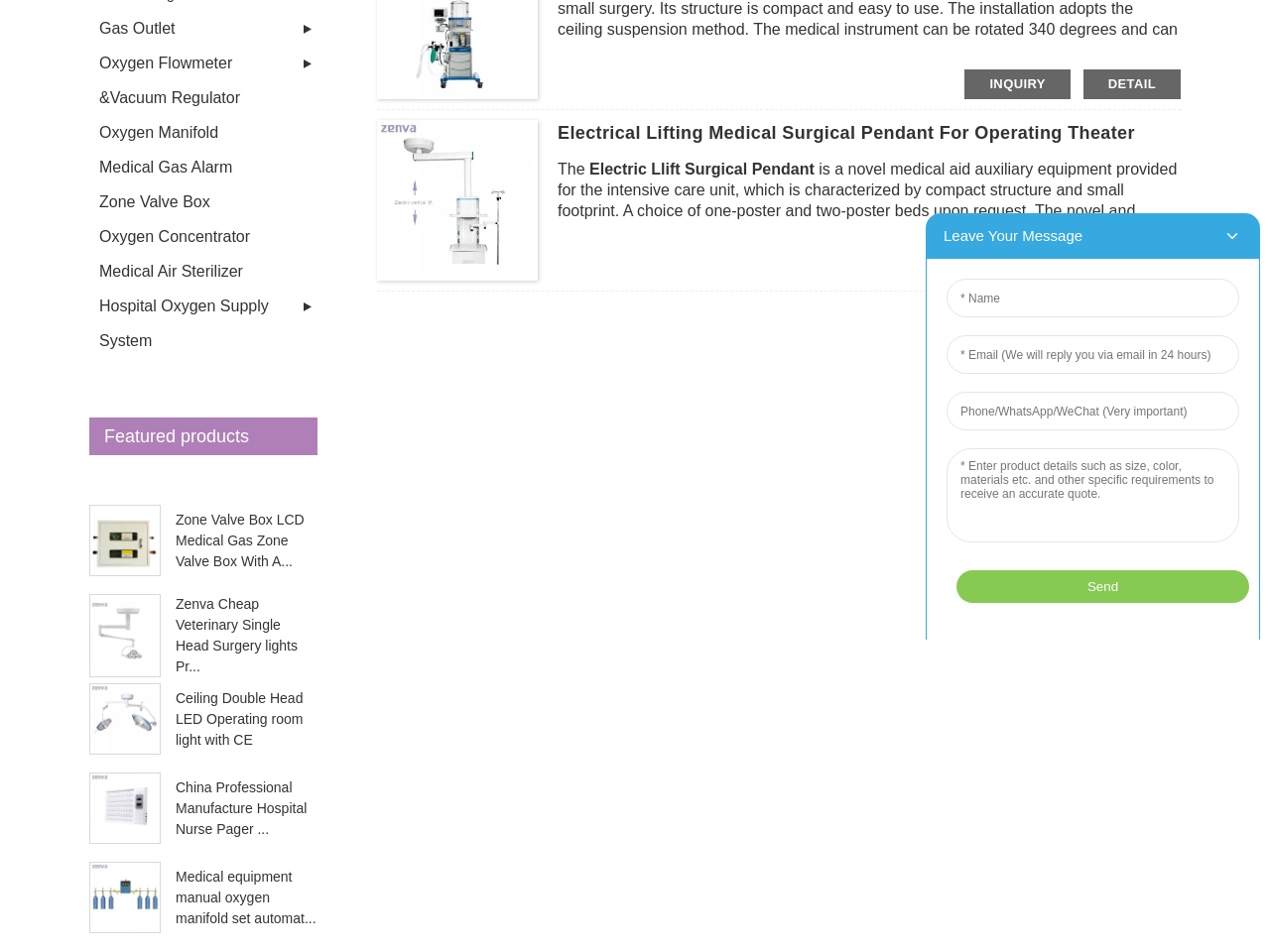Please determine the bounding box coordinates, formatted as (top-left x, top-left y, bottom-right x, bottom-right y), with all values as floating point numbers between 0 and 1. Identify the bounding box of the region described as: Report an issue

None